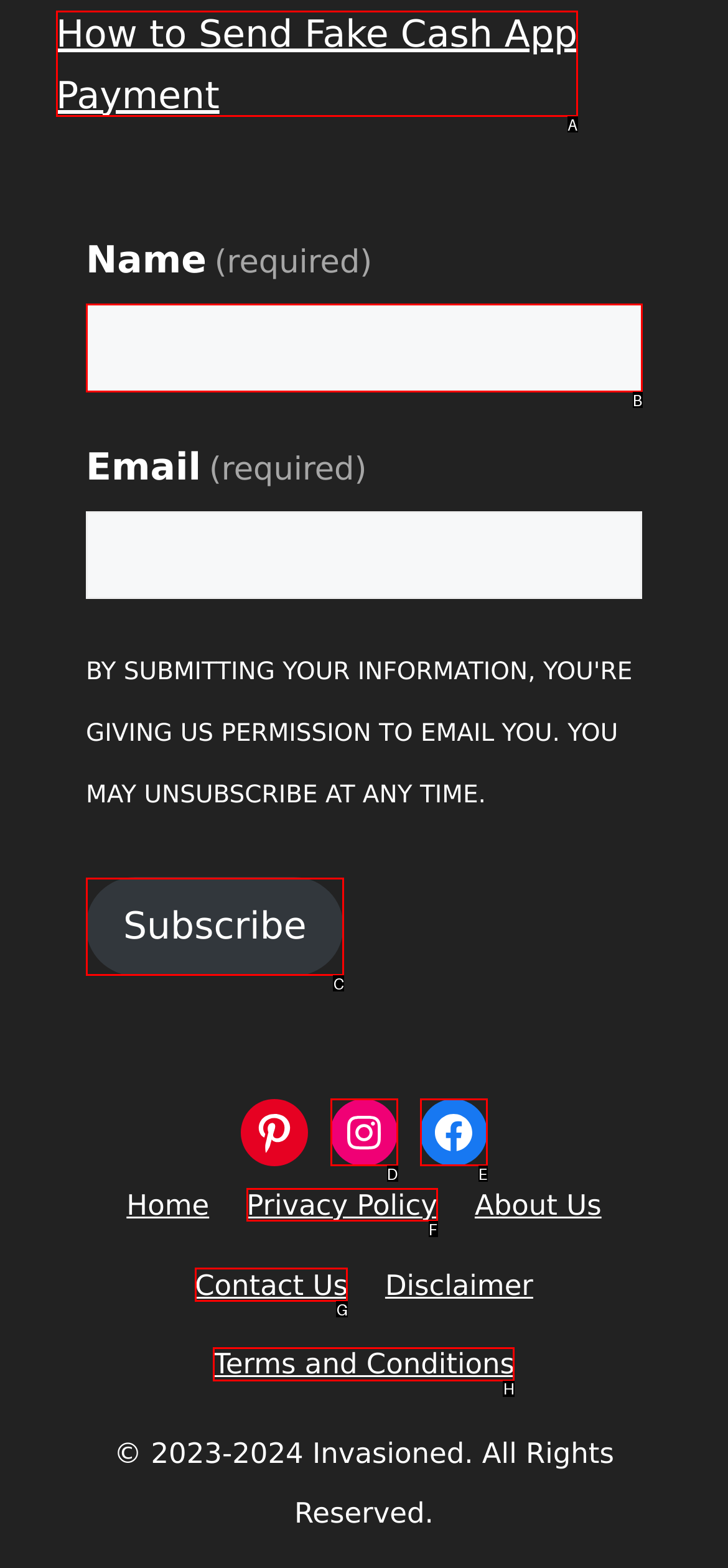Decide which UI element to click to accomplish the task: Click the link to read about the Crown Jewel main event
Respond with the corresponding option letter.

None